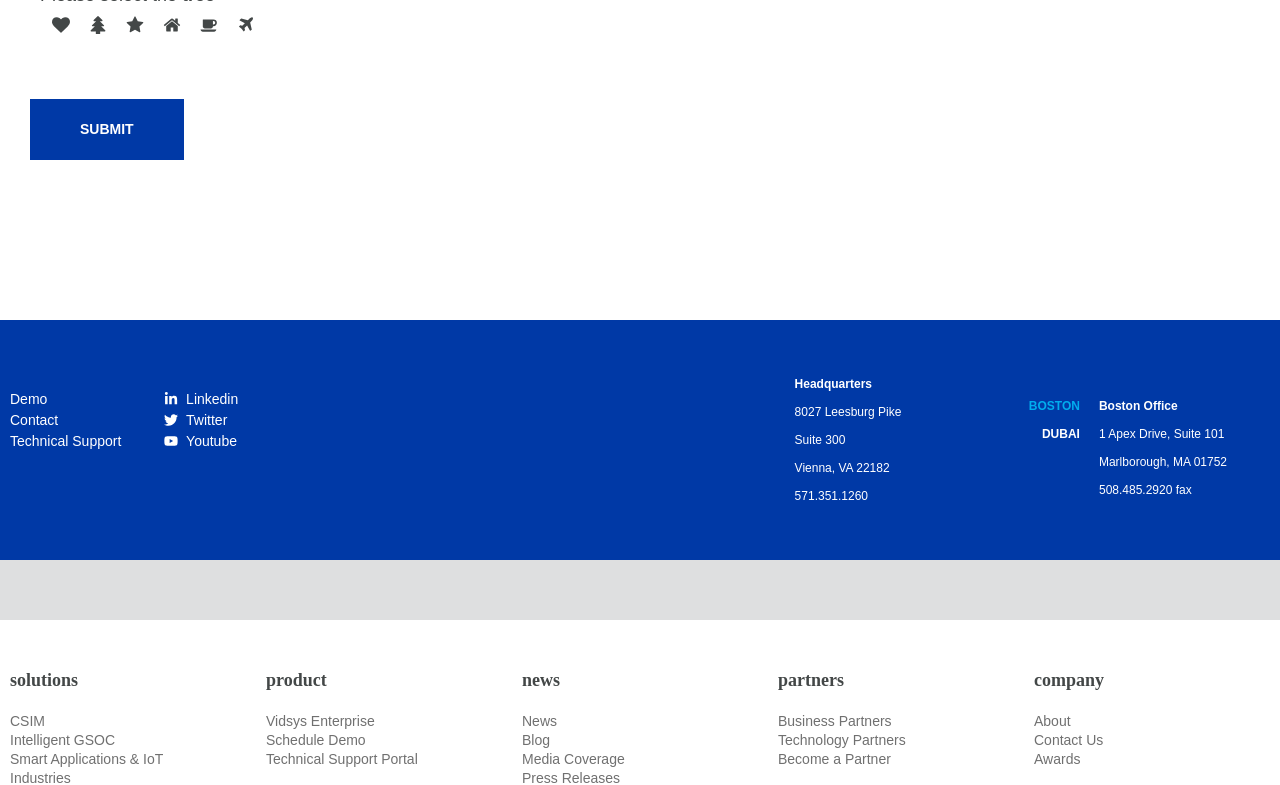Please locate the bounding box coordinates of the element's region that needs to be clicked to follow the instruction: "Click on the 'CHATGPT' link". The bounding box coordinates should be provided as four float numbers between 0 and 1, i.e., [left, top, right, bottom].

None